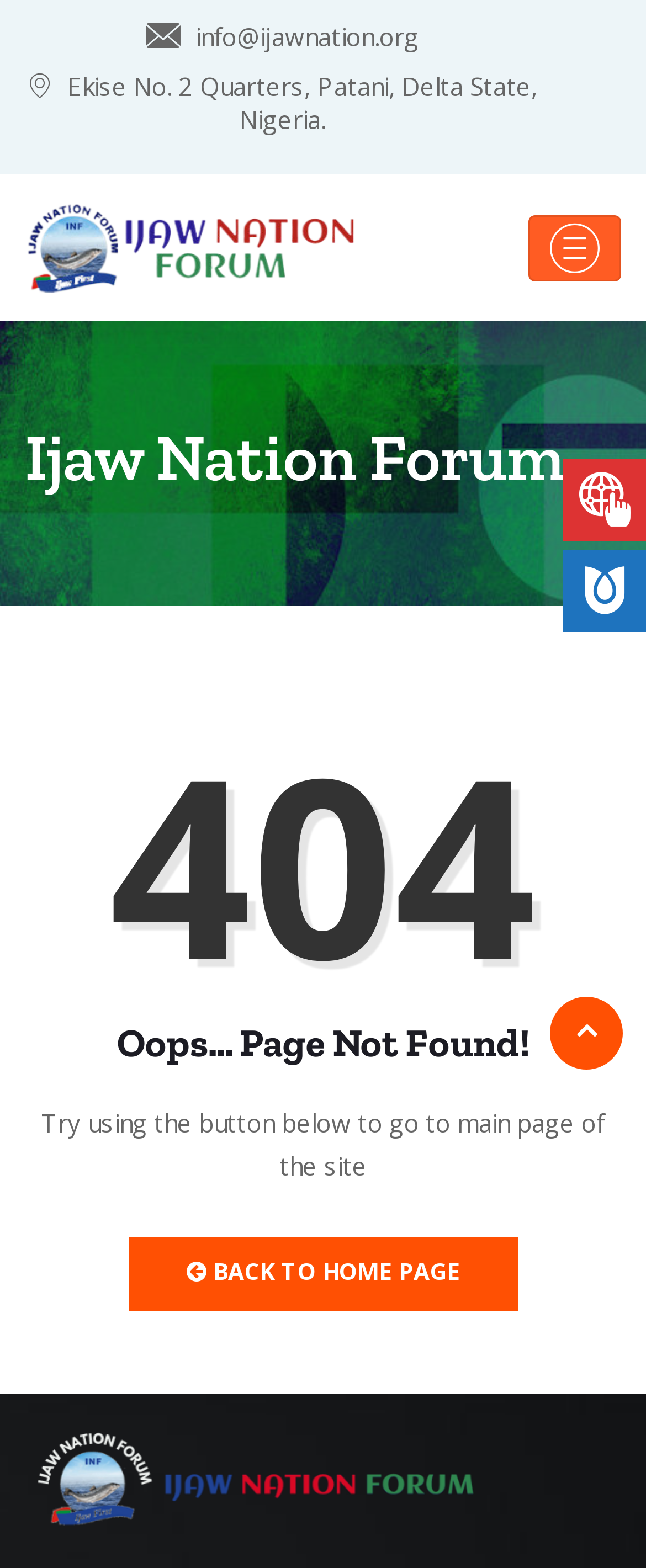Using floating point numbers between 0 and 1, provide the bounding box coordinates in the format (top-left x, top-left y, bottom-right x, bottom-right y). Locate the UI element described here: alt="Ijaw Nation Forum"

[0.038, 0.127, 0.551, 0.189]